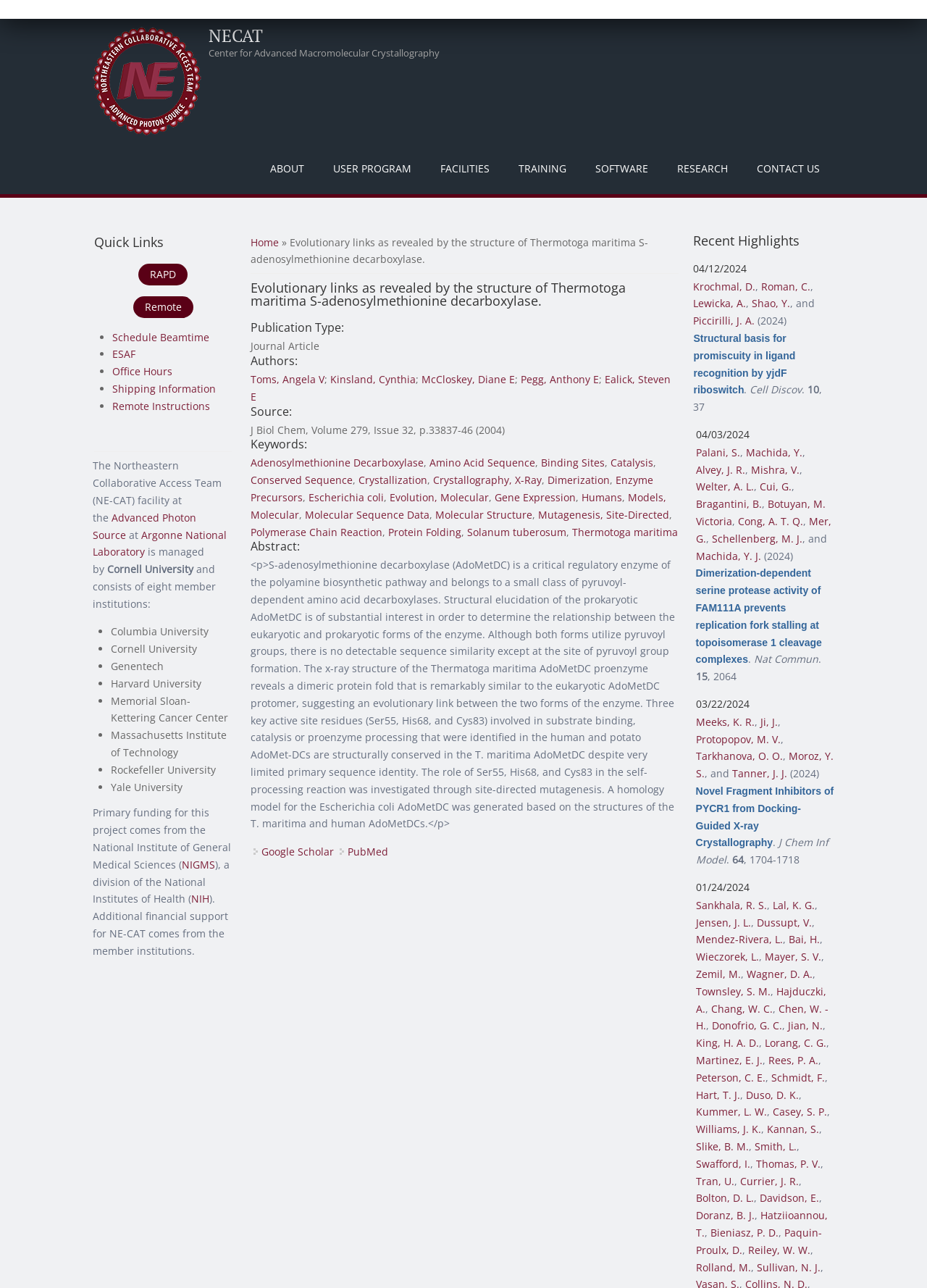Predict the bounding box coordinates of the UI element that matches this description: "Facilities". The coordinates should be in the format [left, top, right, bottom] with each value between 0 and 1.

[0.459, 0.111, 0.544, 0.151]